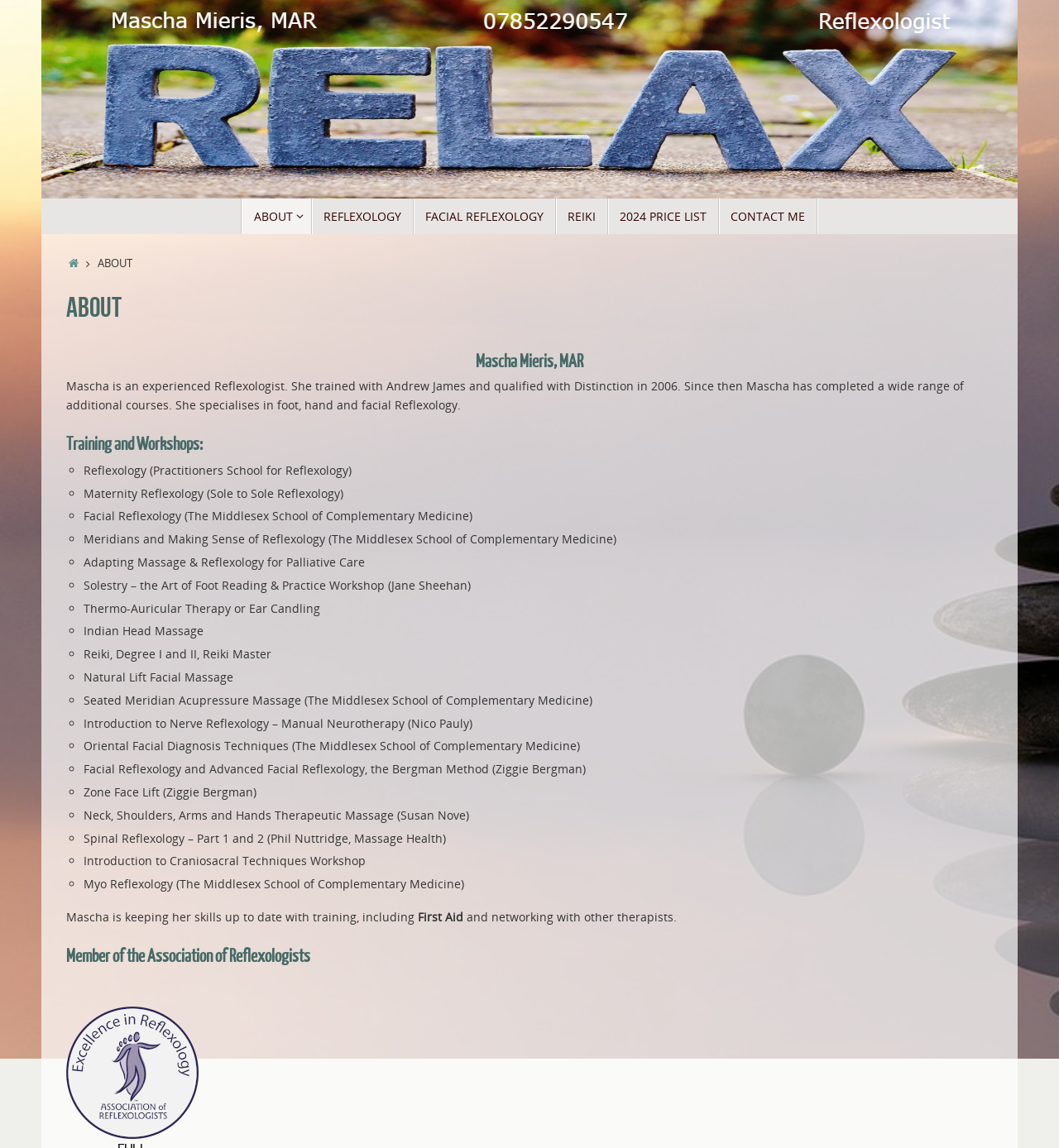How many types of Reflexology does Mascha specialize in?
Using the image as a reference, answer with just one word or a short phrase.

Three